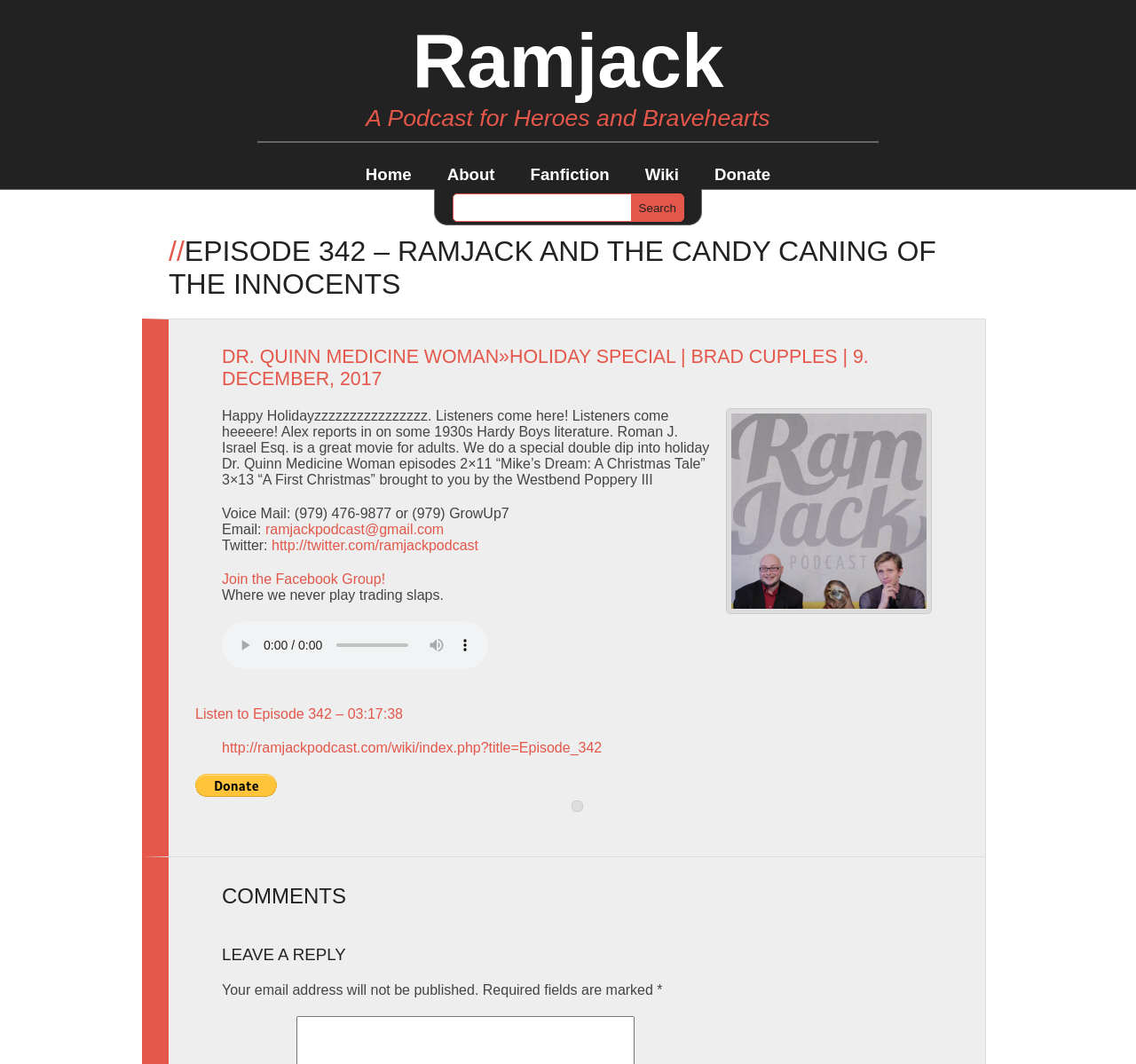Describe every aspect of the webpage in a detailed manner.

This webpage is about an episode of the Ramjack podcast, specifically episode 342, titled "Ramjack and the Candy Caning of the Innocents". At the top, there is a layout table that spans the entire width of the page. Below it, there is a static text element that reads "A Podcast for Heroes and Bravehearts". 

To the right of this text, there are five links: "Home", "About", "Fanfiction", "Wiki", and "Donate", which are arranged horizontally. Below these links, there is a search bar with a textbox and a "Search" button.

The main content of the page is divided into sections. The first section has a heading that displays the episode title, followed by a subheading that describes the episode's content, including a holiday special of Dr. Quinn Medicine Woman and a discussion of Roman J. Israel Esq. movie.

Below this section, there is a block of text that summarizes the episode's content, including a report on 1930s Hardy Boys literature and a discussion of two holiday Dr. Quinn Medicine Woman episodes. 

Following this text, there are several static text elements that provide contact information, including a voice mail number, an email address, a Twitter handle, and a link to join a Facebook group. 

To the right of these text elements, there are several media controls, including a play button, an audio time scrubber, a mute button, and a button to show more media controls. 

Below these controls, there is a link to listen to the episode, which is 3 hours and 17 minutes long. There is also a link to the episode's wiki page and a button to donate to the podcast via PayPal.

The final section of the page is dedicated to comments, with a heading that reads "COMMENTS" and a subheading that reads "LEAVE A REPLY". There is a note that indicates that email addresses will not be published, and required fields are marked with an asterisk.